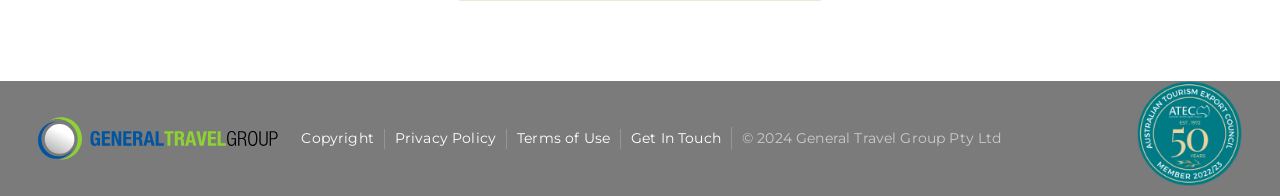Please give a short response to the question using one word or a phrase:
How many links are at the bottom of the webpage?

4